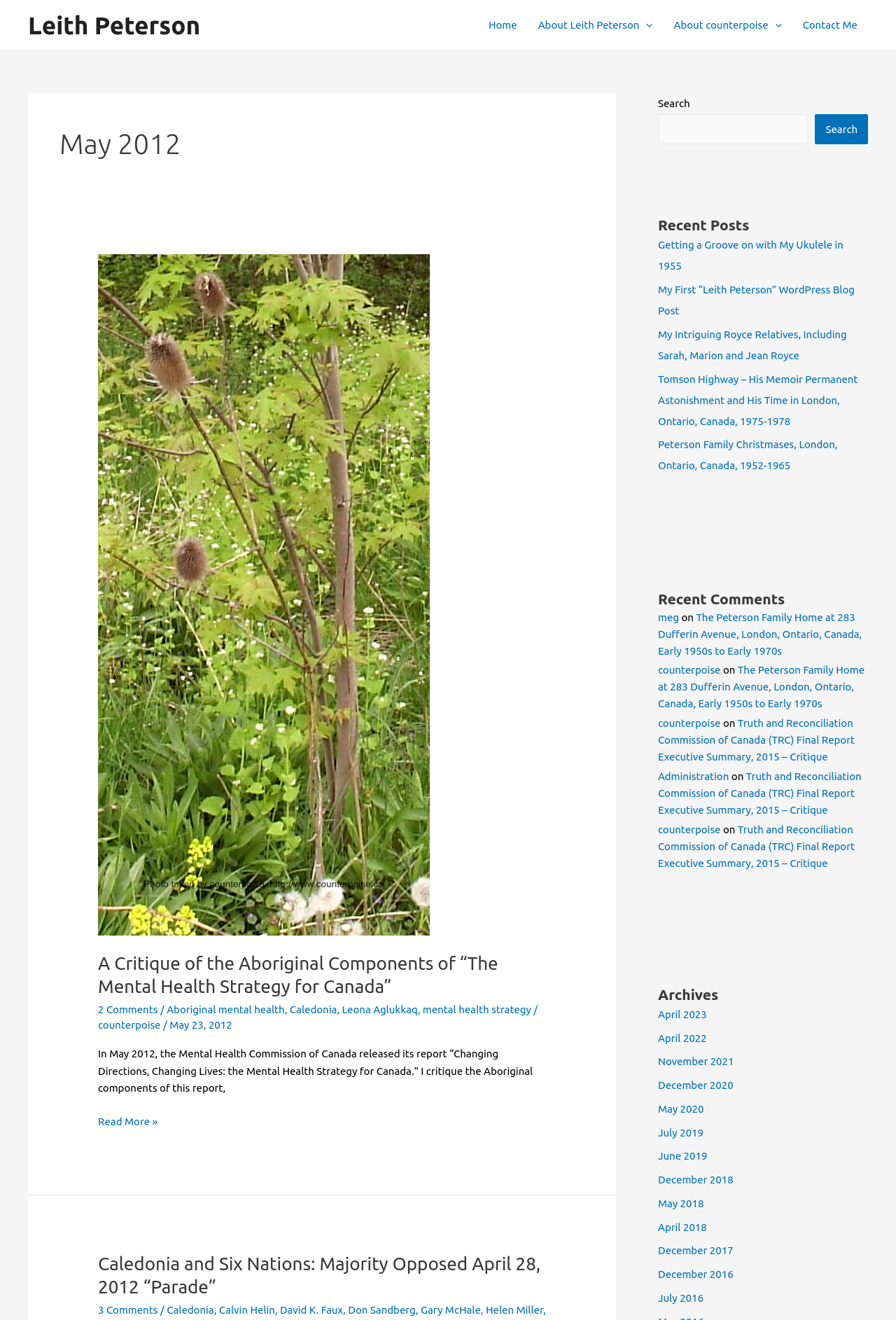Determine the bounding box coordinates for the area you should click to complete the following instruction: "Read the 'A Critique of the Aboriginal Components of “The Mental Health Strategy for Canada”' article".

[0.109, 0.721, 0.609, 0.757]